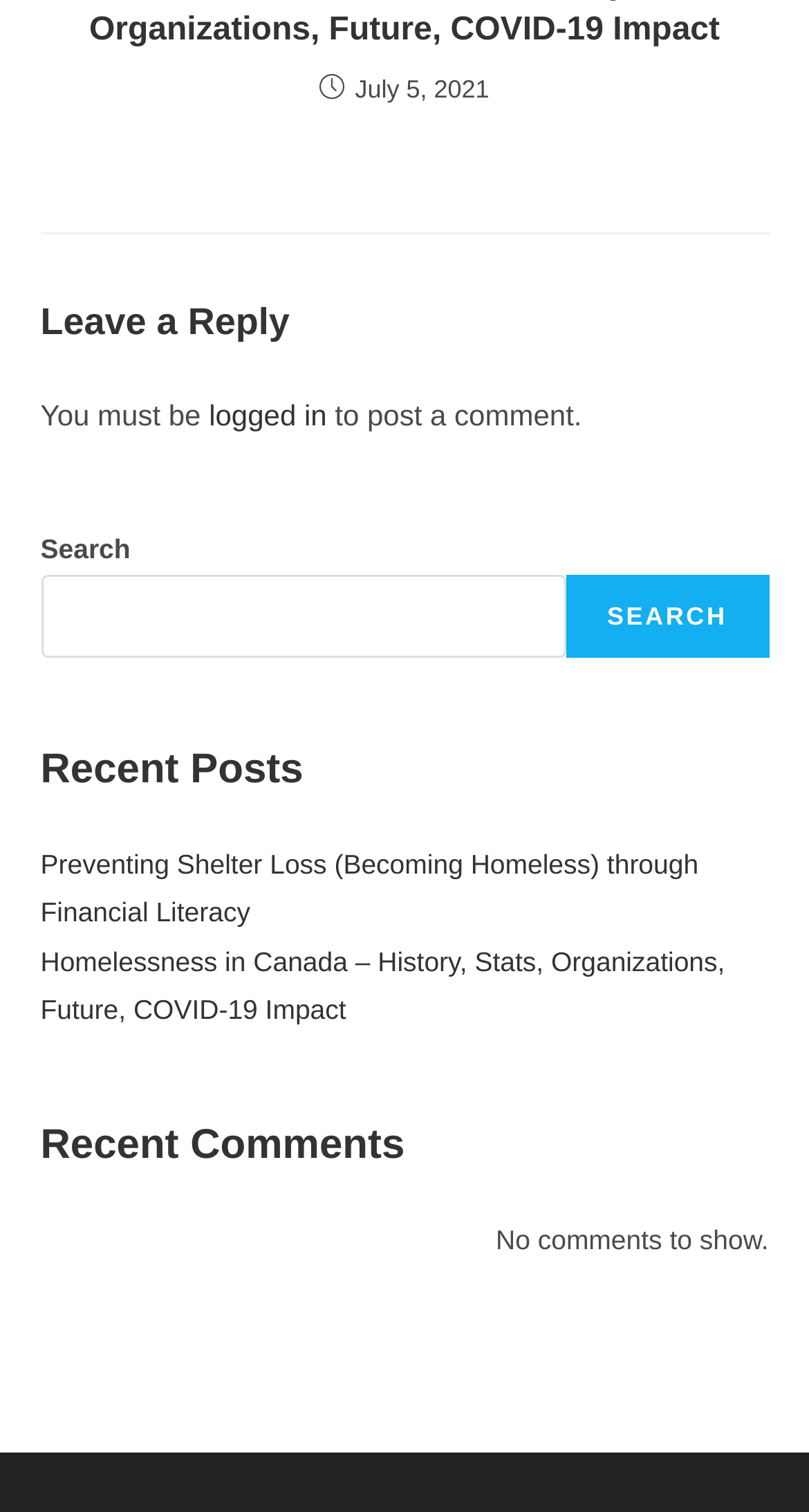Look at the image and give a detailed response to the following question: What is the purpose of the search box?

The search box is located in the 'Primary Sidebar' section and has a label 'Search' above it. Additionally, the button next to the search box also says 'Search'. This suggests that the purpose of the search box is to search for something, likely within the website.